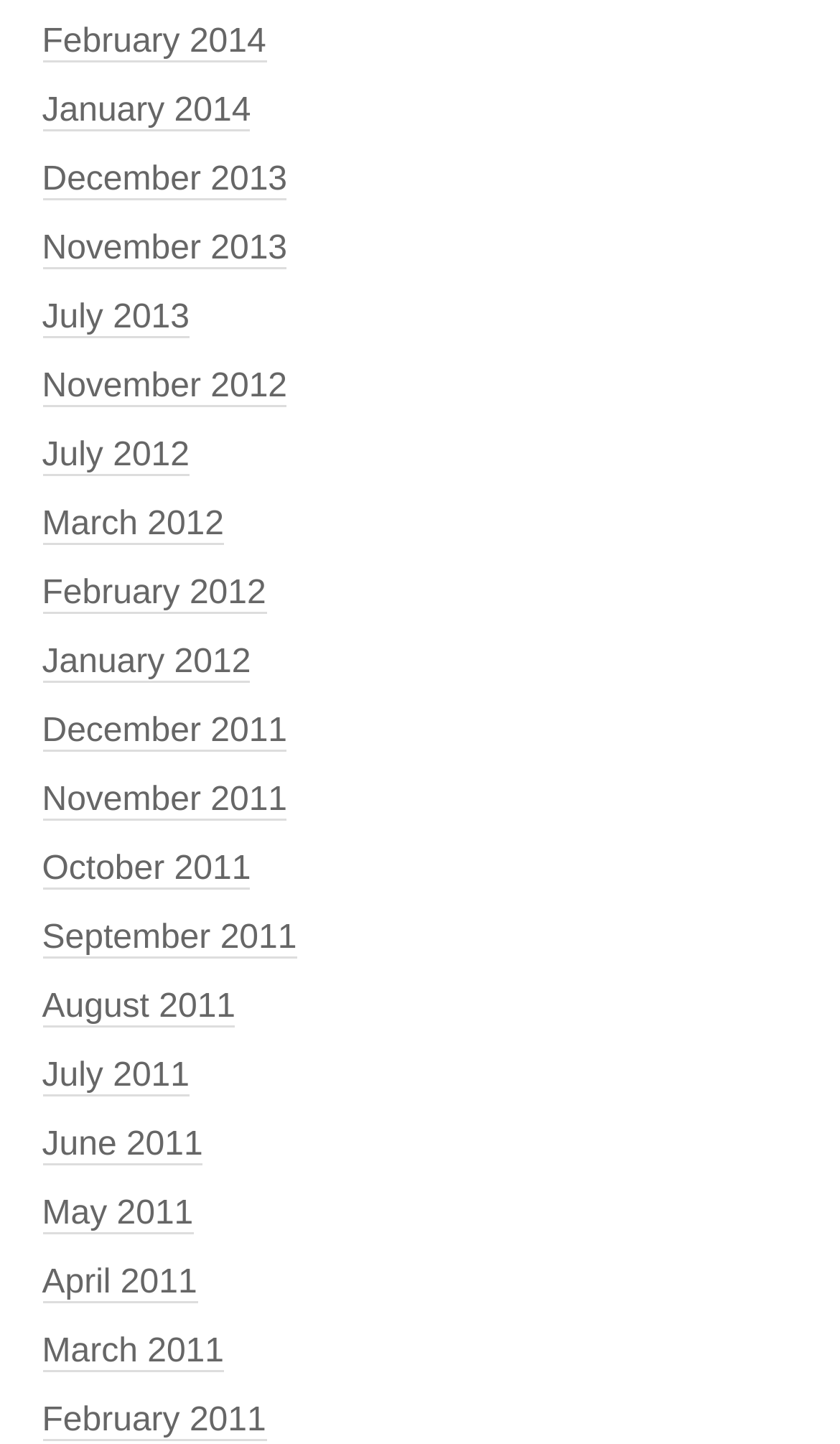Locate the bounding box coordinates of the element to click to perform the following action: 'view November 2013'. The coordinates should be given as four float values between 0 and 1, in the form of [left, top, right, bottom].

[0.05, 0.159, 0.342, 0.186]